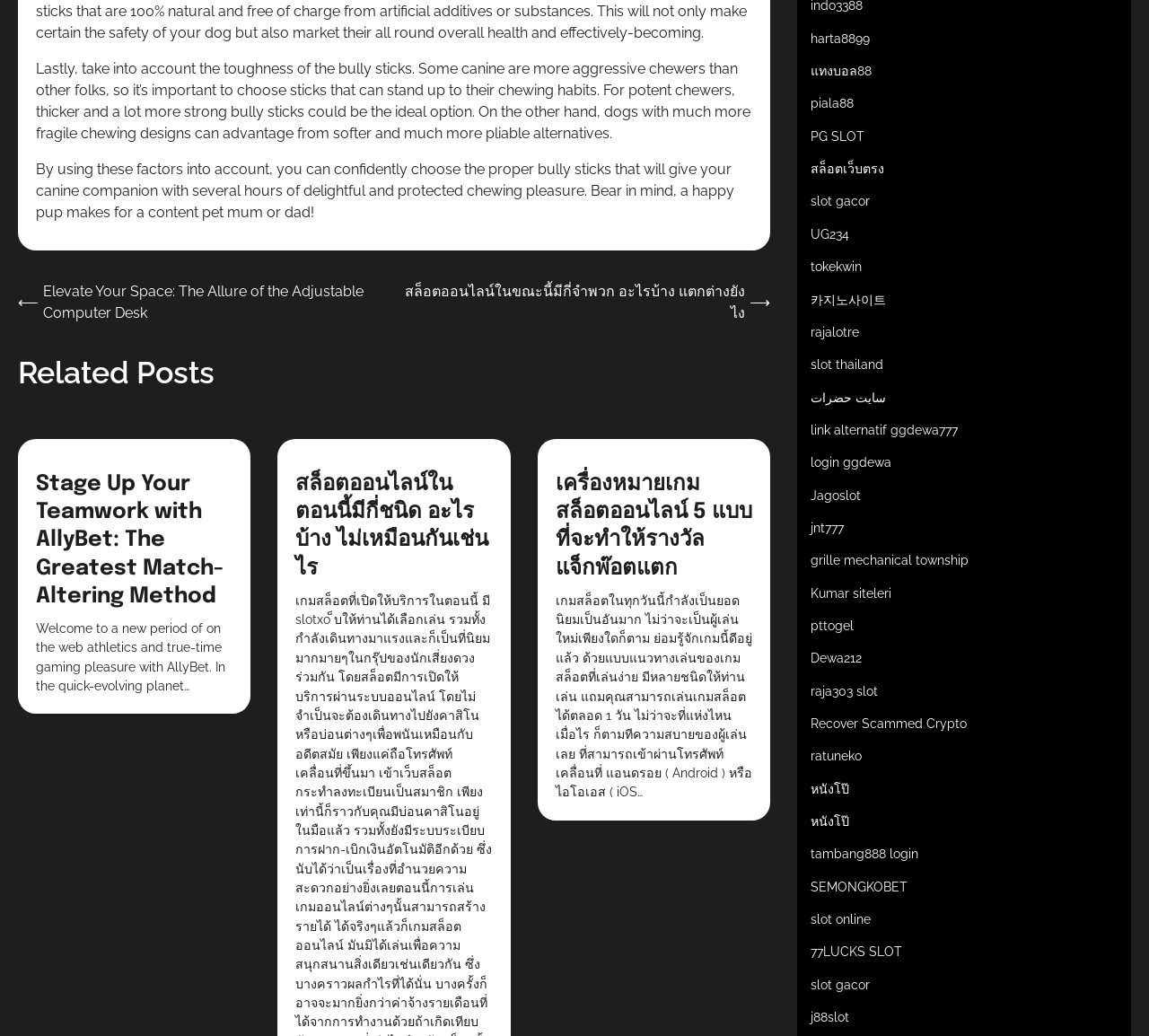Determine the bounding box for the described UI element: "tambang888 login".

[0.705, 0.817, 0.799, 0.831]